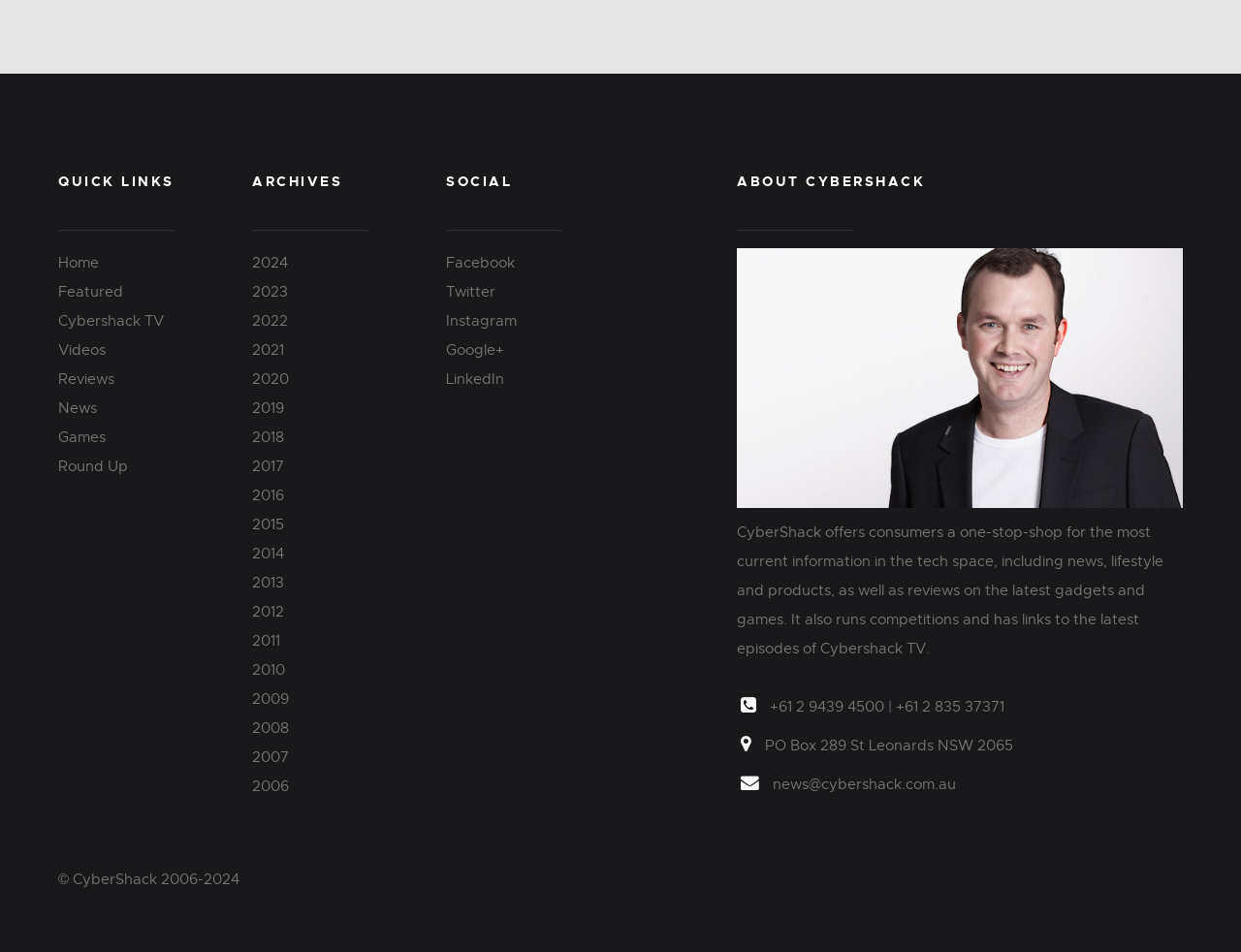Find the bounding box coordinates for the area you need to click to carry out the instruction: "Follow on Facebook". The coordinates should be four float numbers between 0 and 1, indicated as [left, top, right, bottom].

[0.359, 0.267, 0.415, 0.285]